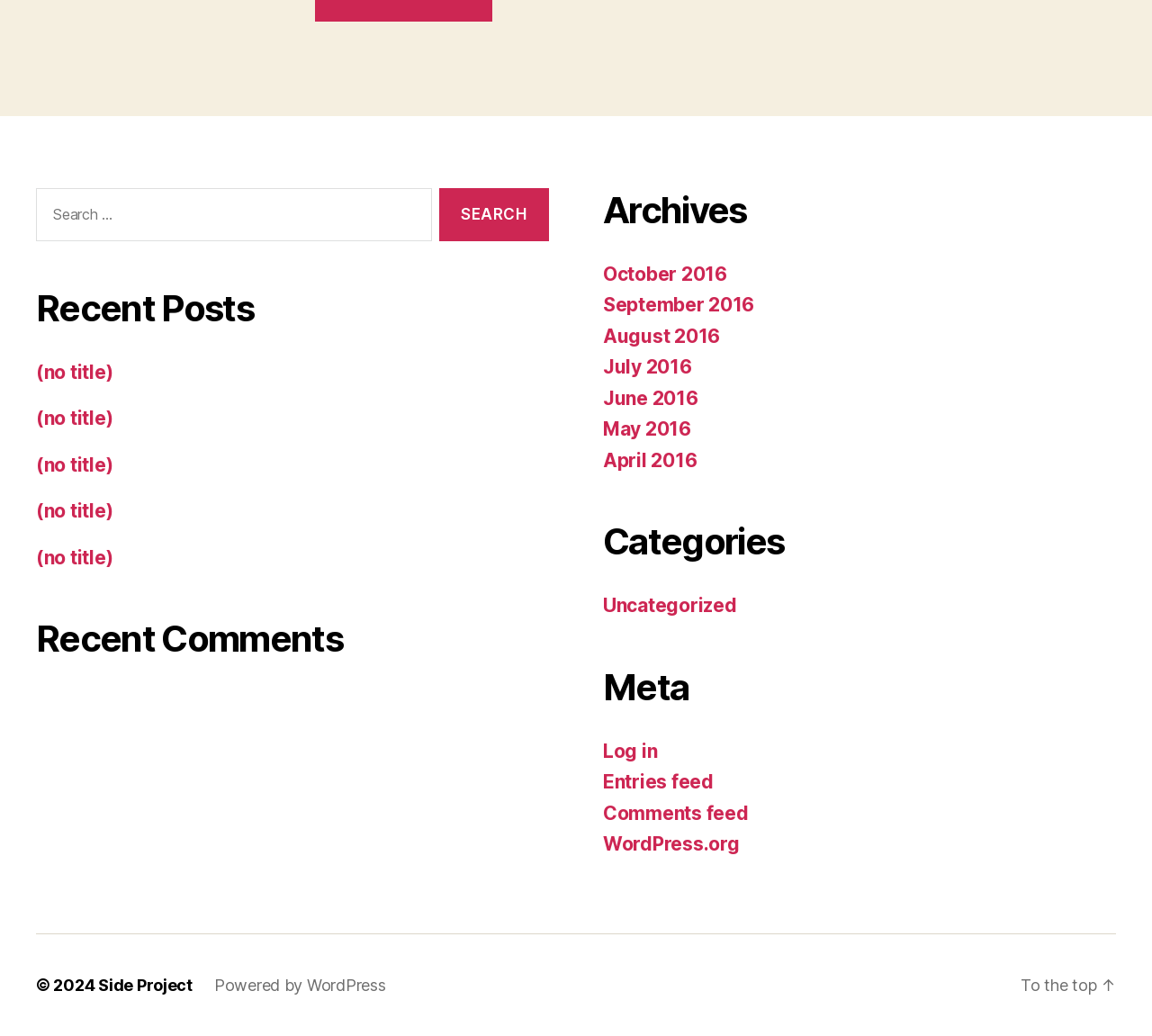What type of content is listed under 'Recent Posts'?
Look at the image and answer the question with a single word or phrase.

Posts